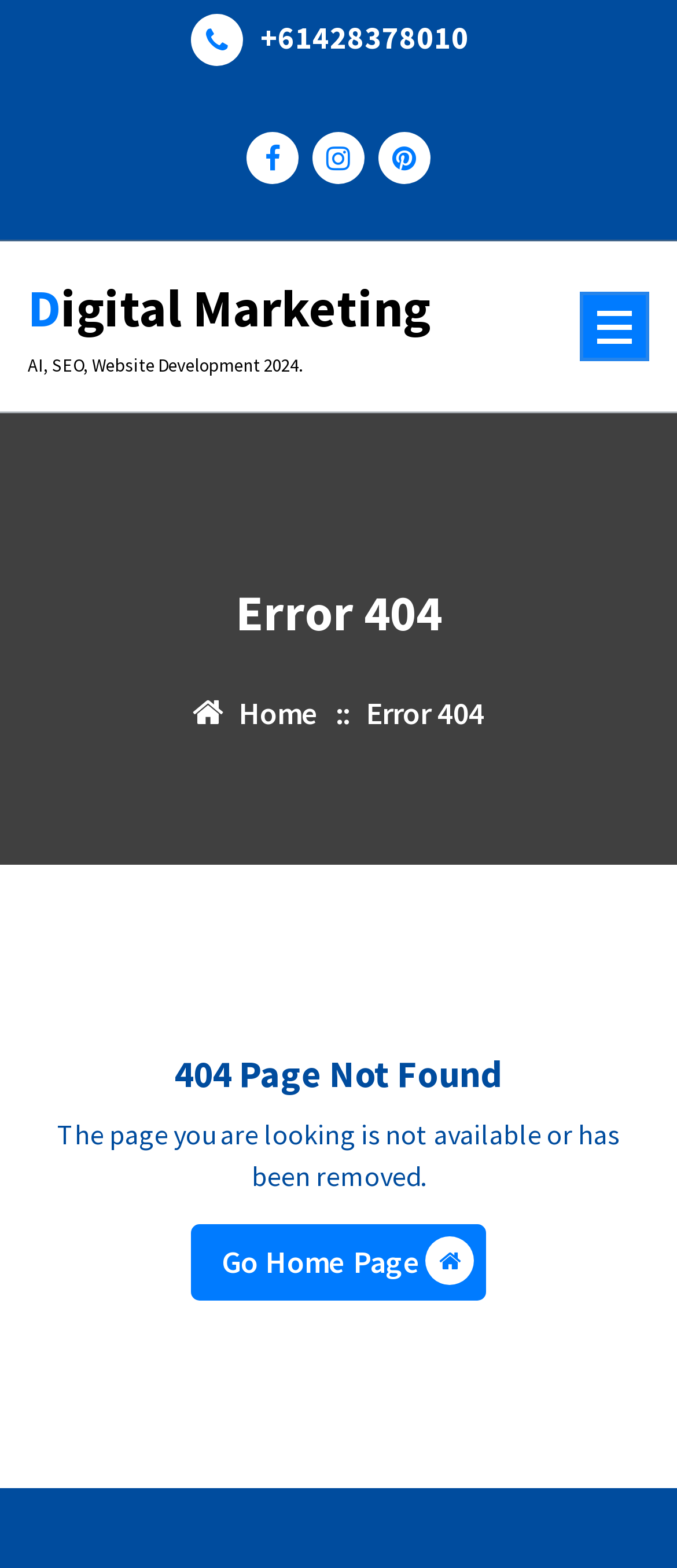What is the text of the button on the top right corner of the page? From the image, respond with a single word or brief phrase.

Menu Collapsed